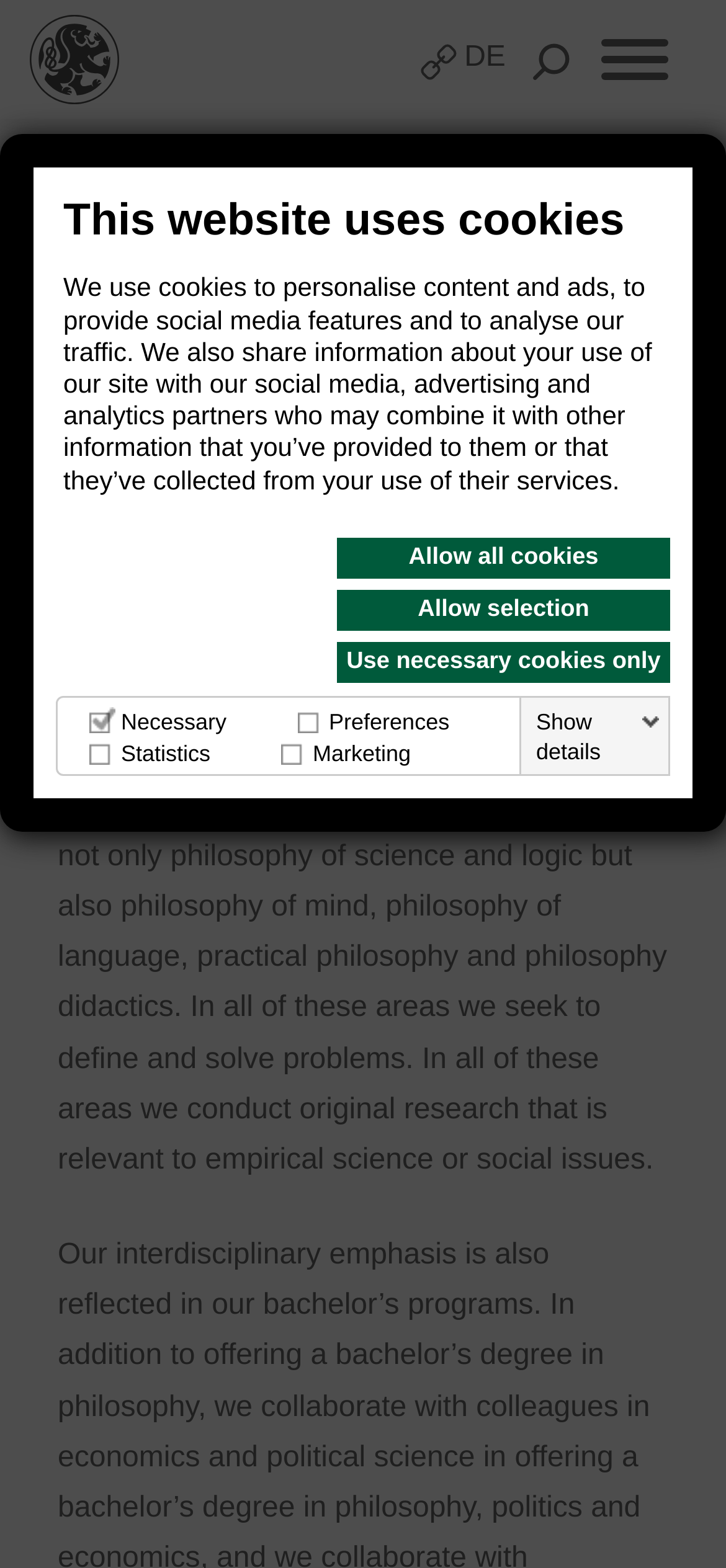How many links are in the breadcrumbs navigation?
Based on the image, answer the question with a single word or brief phrase.

2